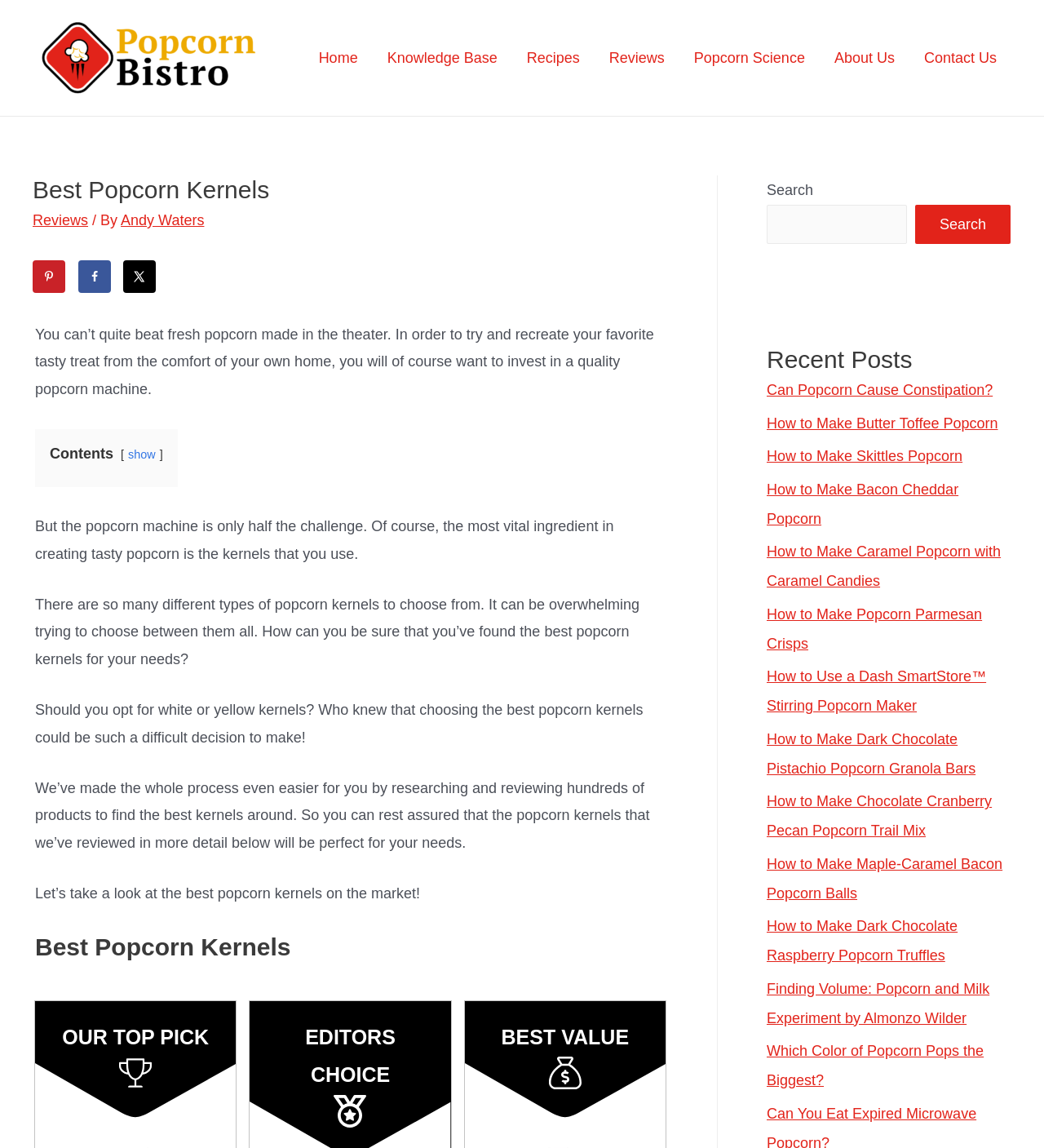Please reply with a single word or brief phrase to the question: 
What is the main topic of this webpage?

Popcorn kernels